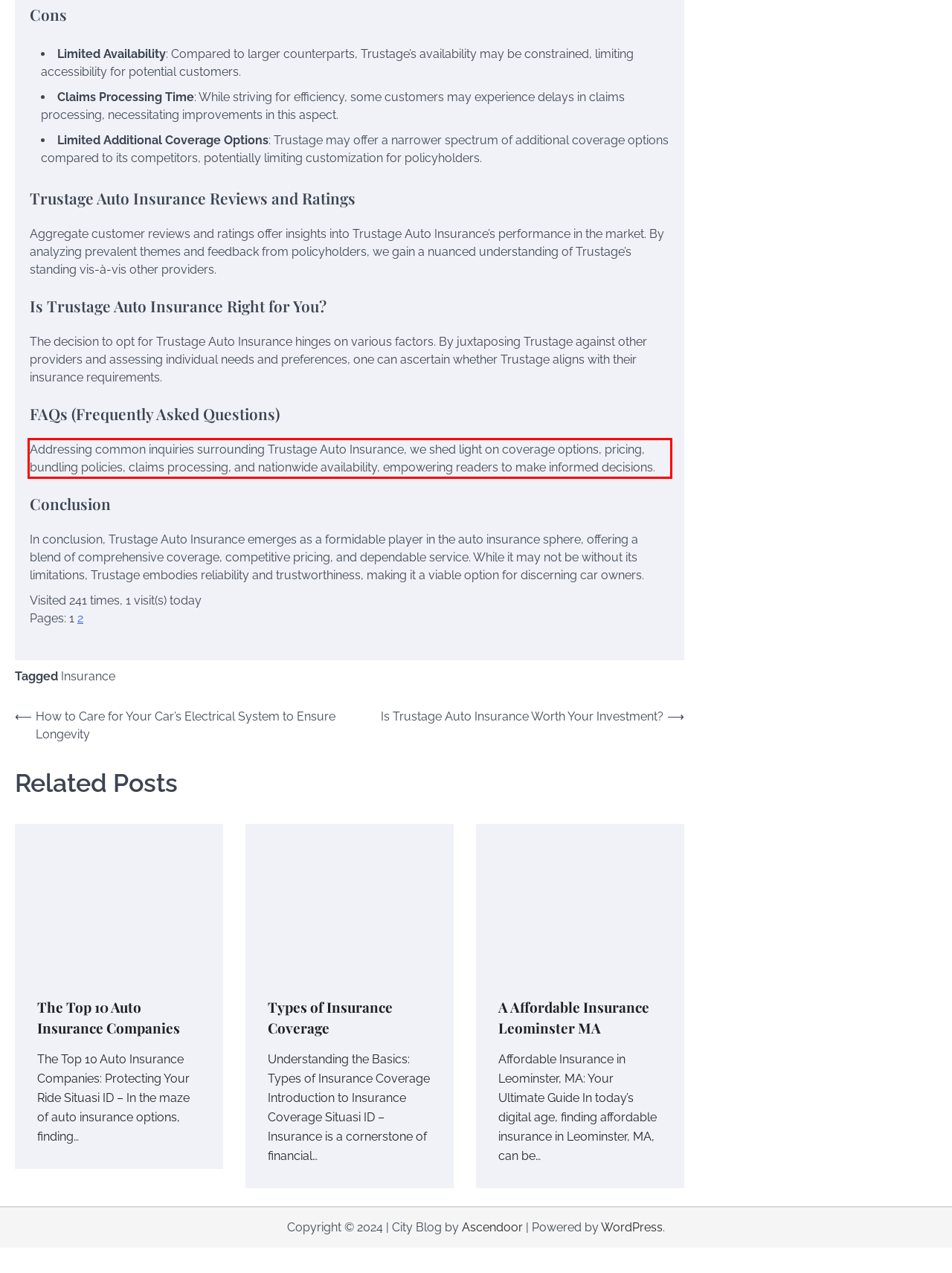Within the screenshot of a webpage, identify the red bounding box and perform OCR to capture the text content it contains.

Addressing common inquiries surrounding Trustage Auto Insurance, we shed light on coverage options, pricing, bundling policies, claims processing, and nationwide availability, empowering readers to make informed decisions.